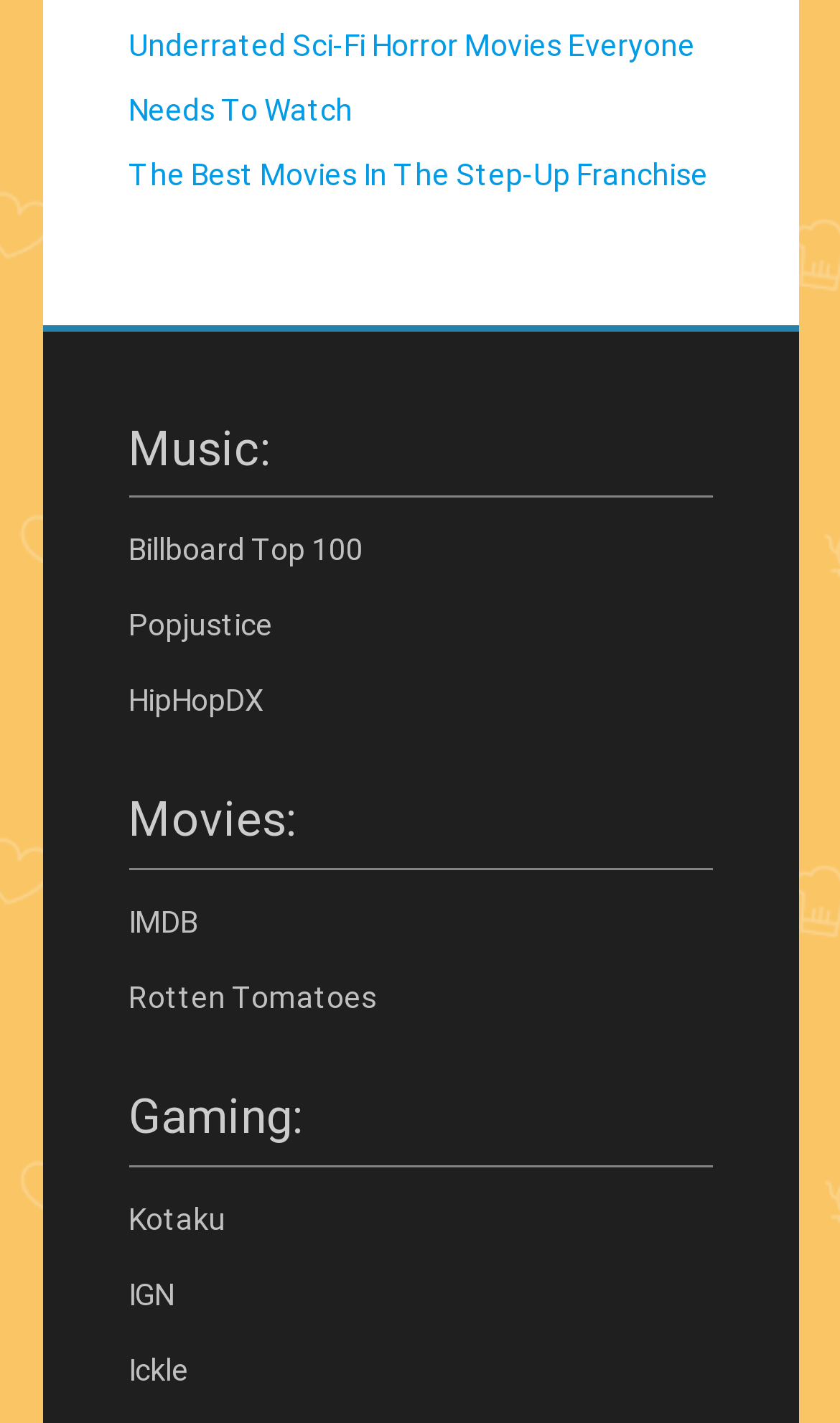Locate the bounding box coordinates of the element that should be clicked to fulfill the instruction: "Read about underrated sci-fi horror movies".

[0.153, 0.018, 0.827, 0.09]